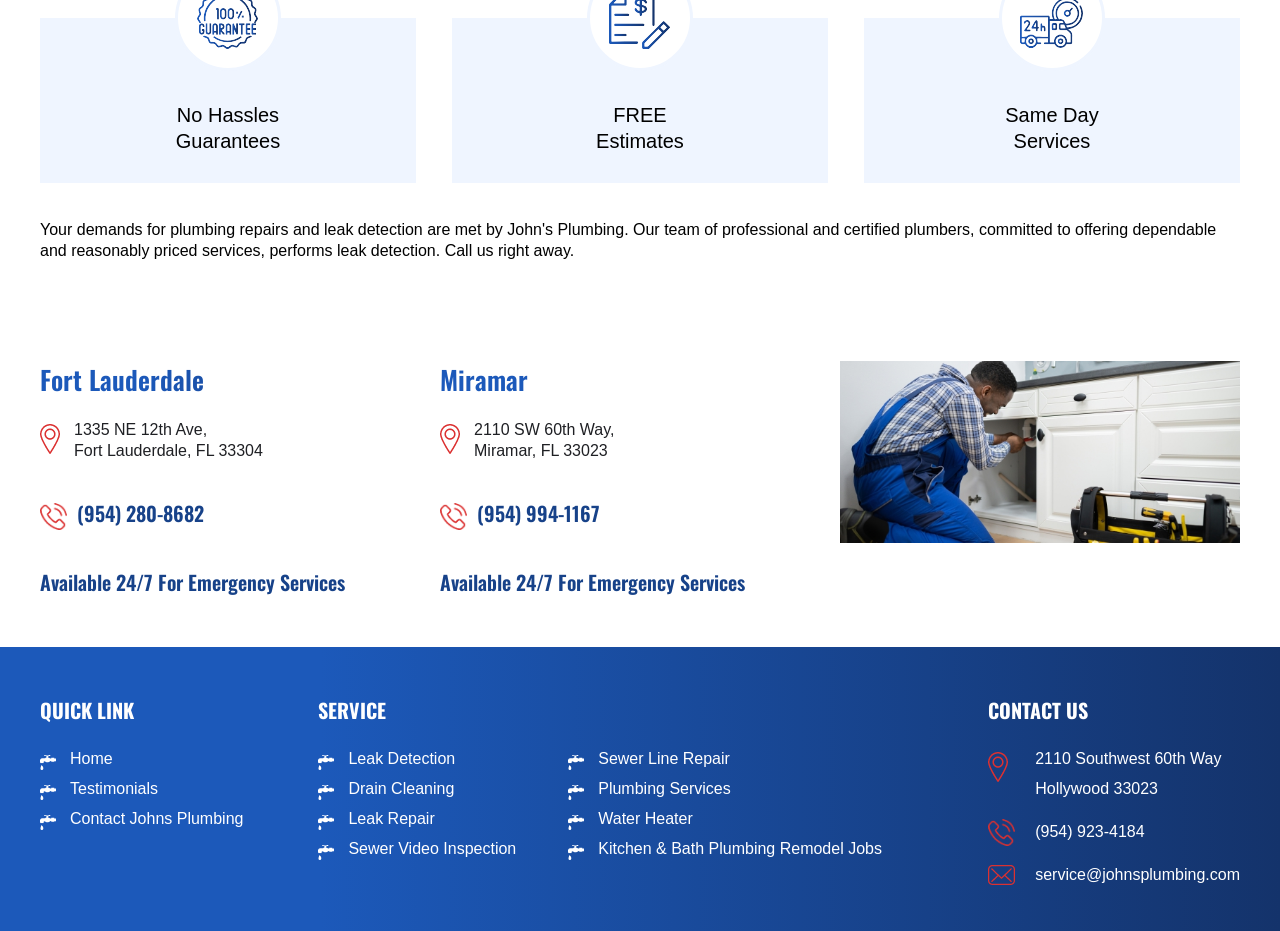Identify the bounding box coordinates for the UI element described as follows: "Sewer Line Repair". Ensure the coordinates are four float numbers between 0 and 1, formatted as [left, top, right, bottom].

[0.444, 0.805, 0.57, 0.824]